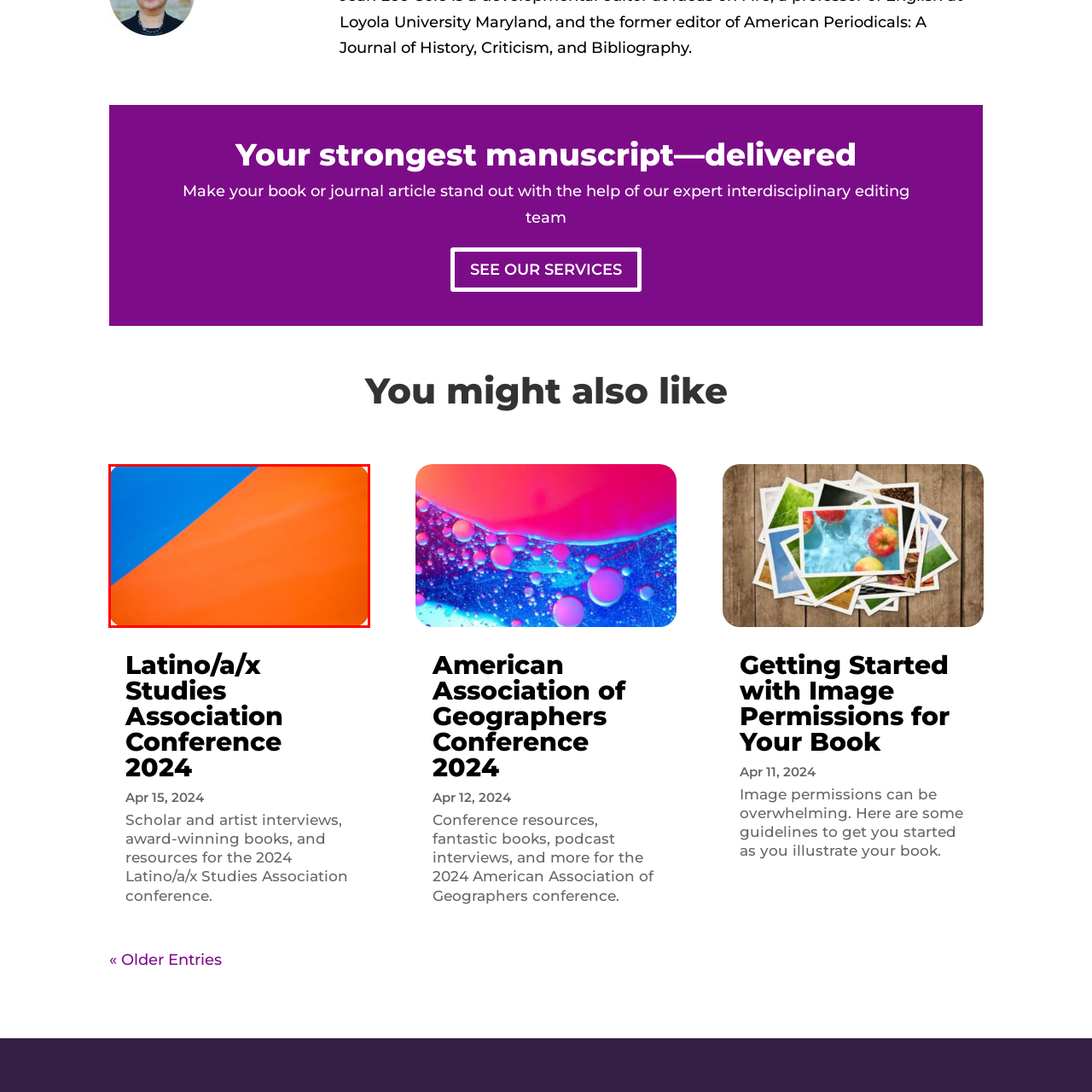What is the theme of the conference indicated in the adjacent content?
Observe the image enclosed by the red boundary and respond with a one-word or short-phrase answer.

Latino/a/x Studies